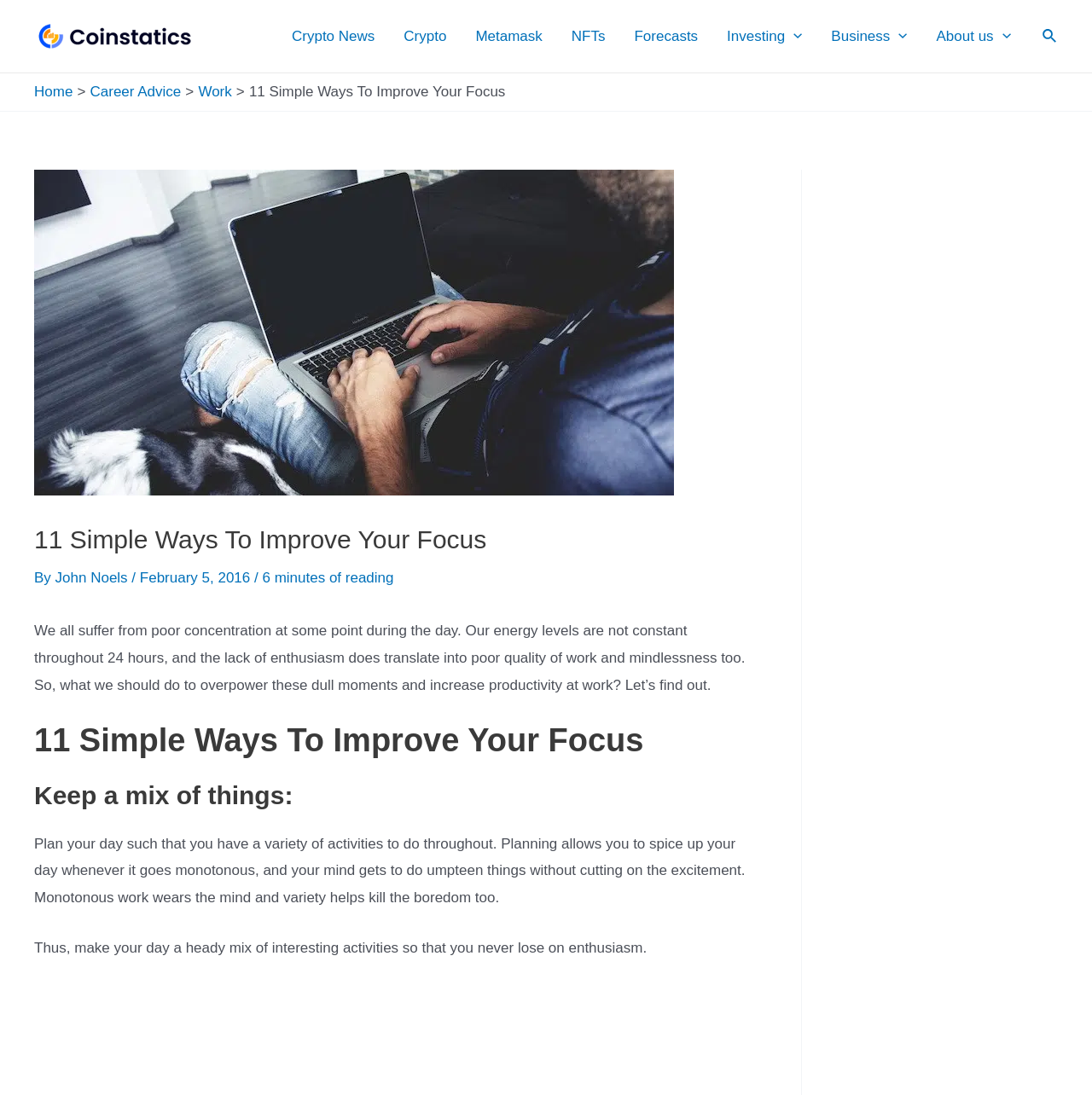Answer the question in a single word or phrase:
Who is the author of the article?

John Noels